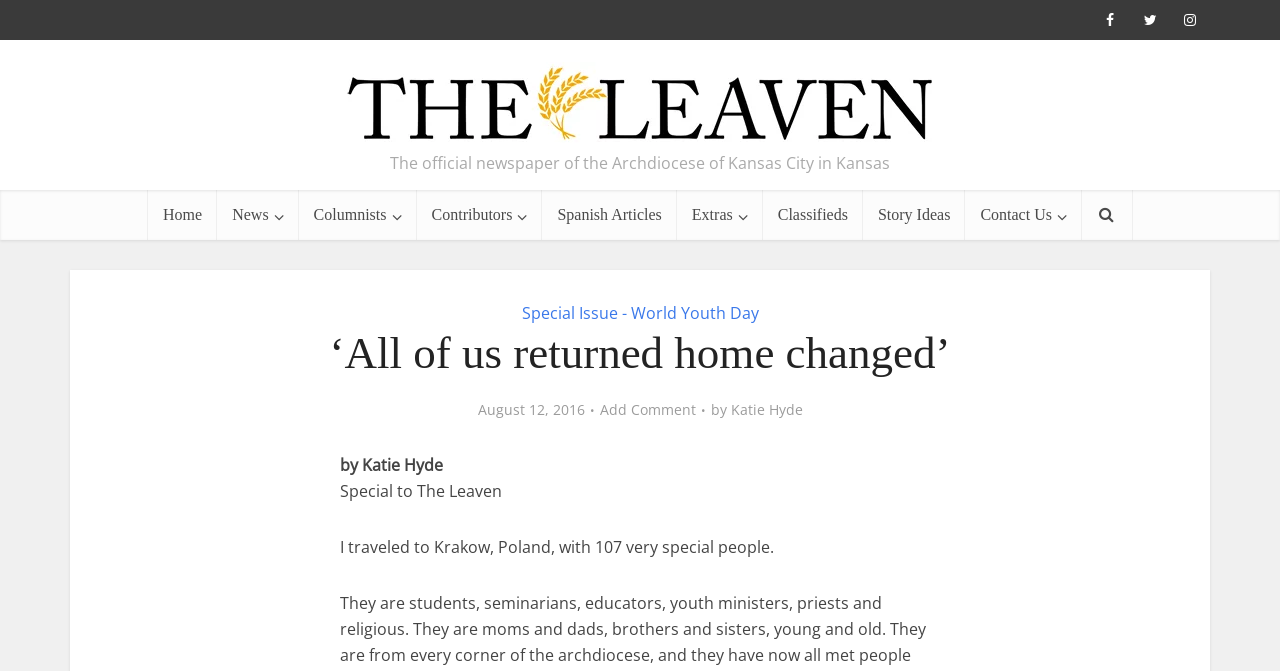Please identify the coordinates of the bounding box that should be clicked to fulfill this instruction: "Read the story by Katie Hyde".

[0.571, 0.598, 0.627, 0.624]